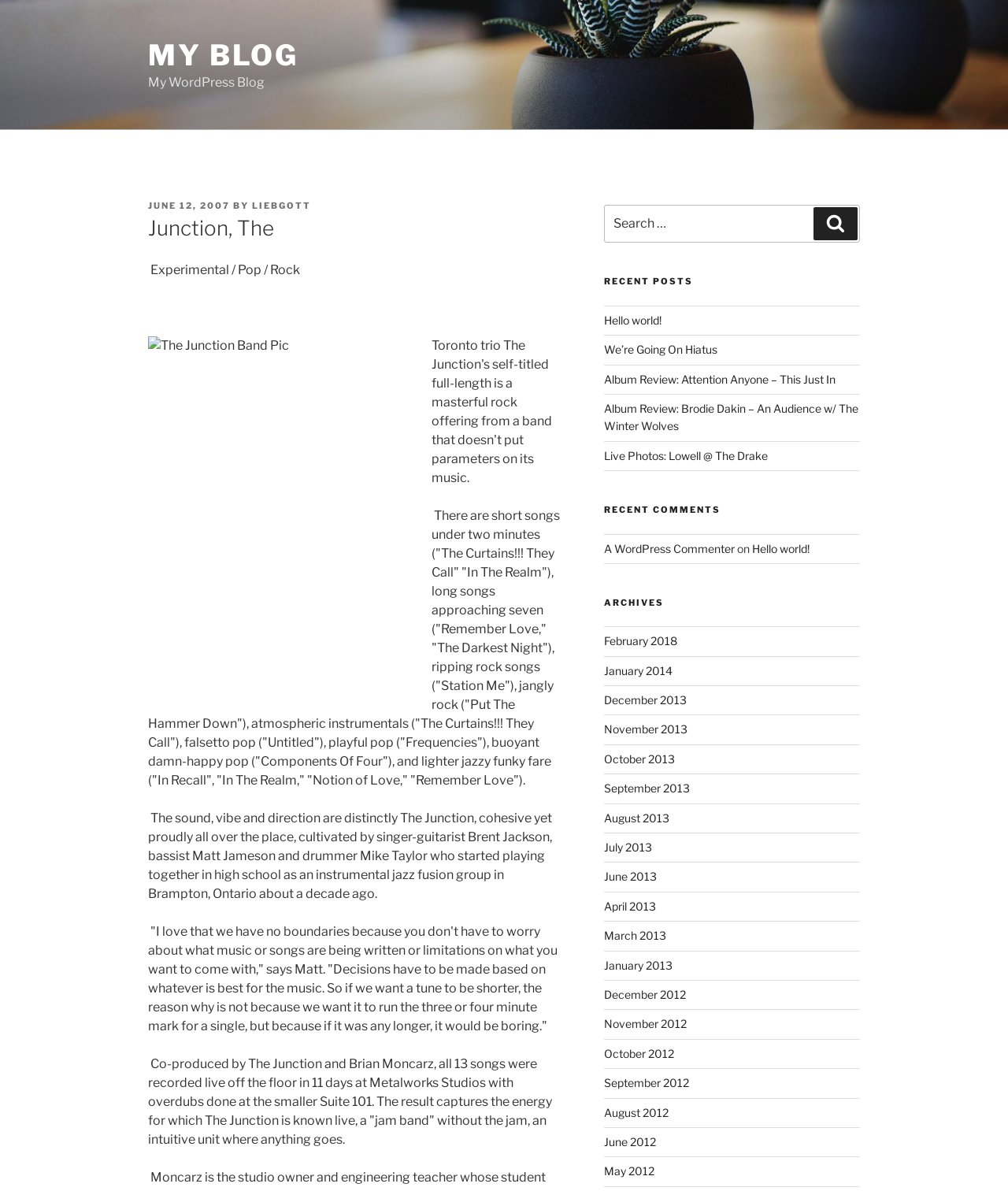Using the element description provided, determine the bounding box coordinates in the format (top-left x, top-left y, bottom-right x, bottom-right y). Ensure that all values are floating point numbers between 0 and 1. Element description: We’re Going On Hiatus

[0.599, 0.288, 0.711, 0.299]